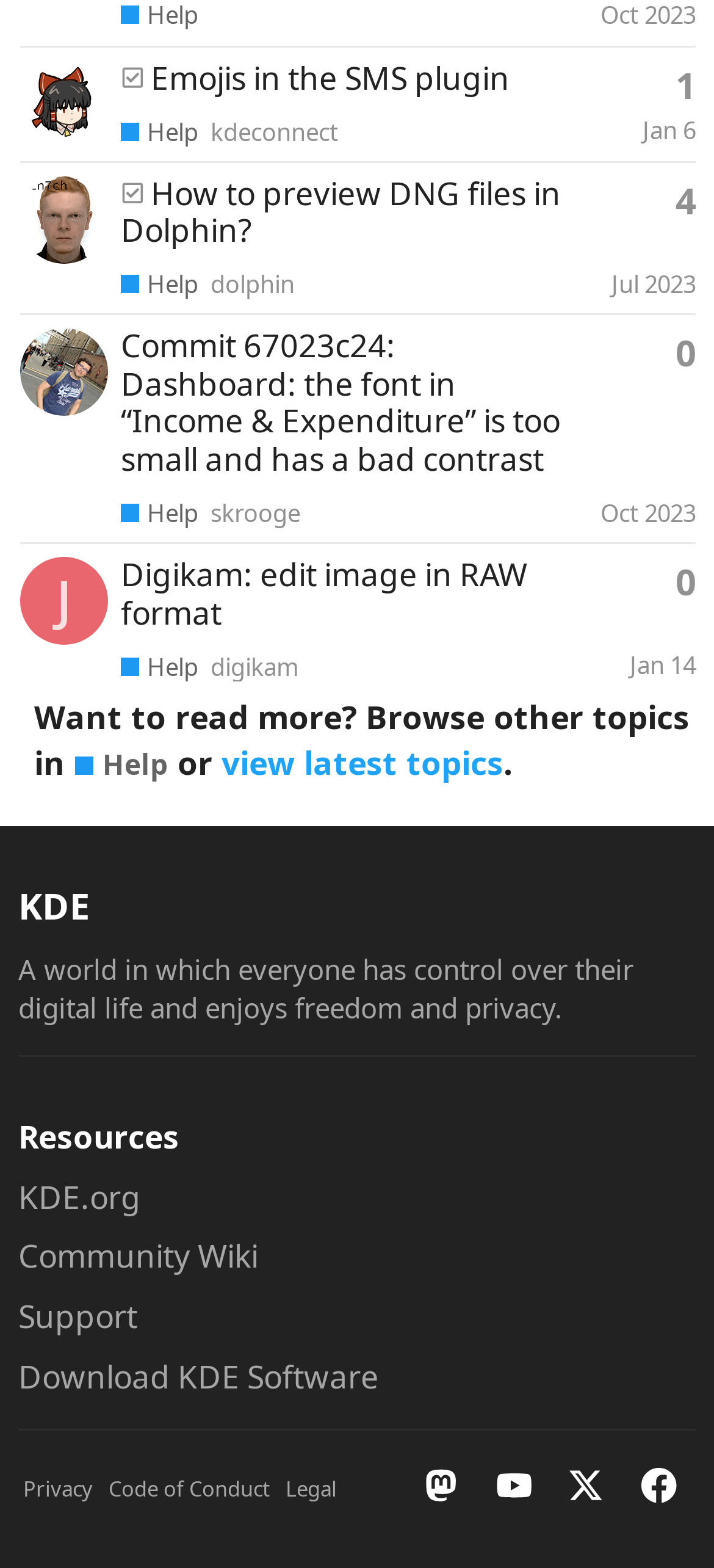Kindly provide the bounding box coordinates of the section you need to click on to fulfill the given instruction: "Get help".

[0.169, 0.001, 0.278, 0.019]